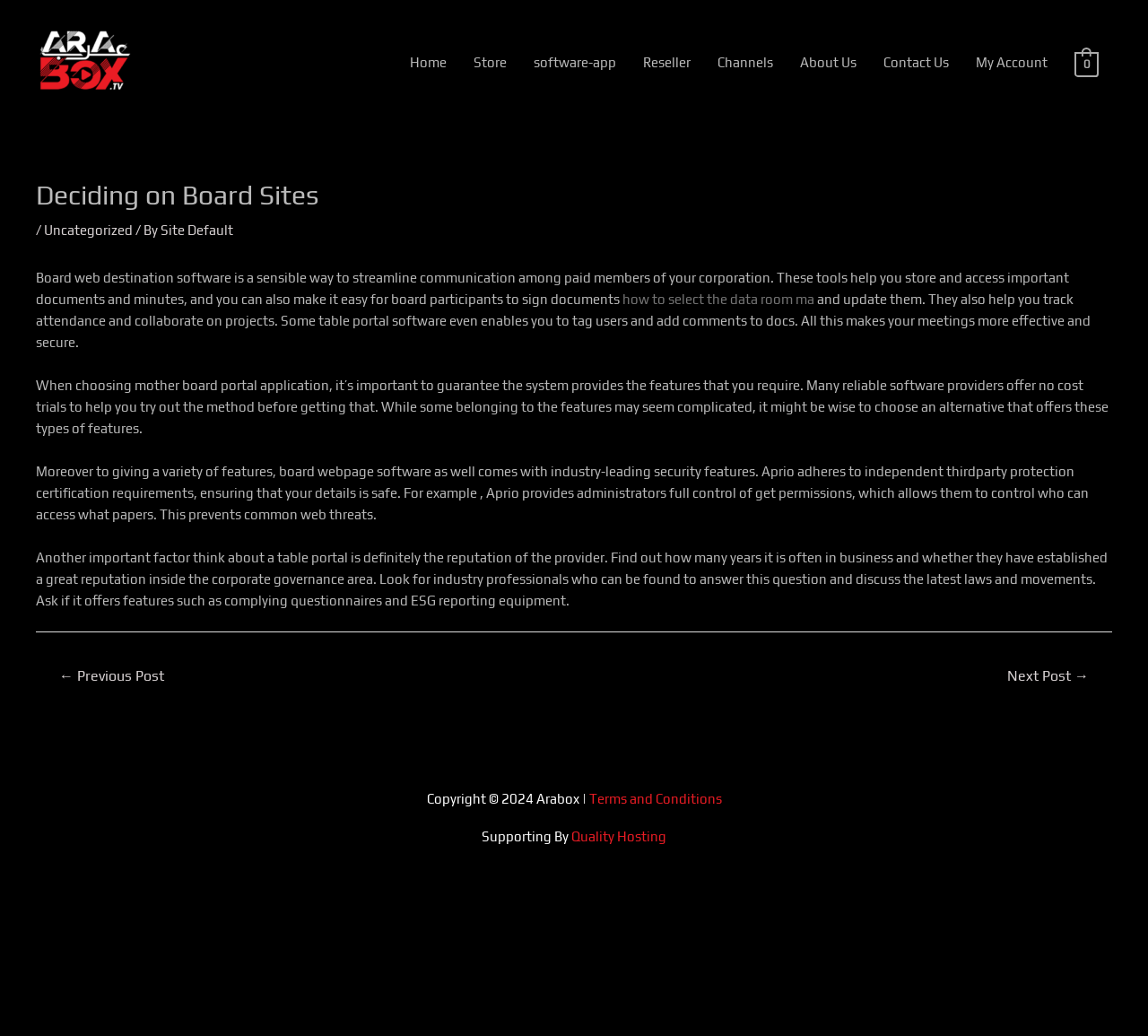Please determine the bounding box coordinates of the section I need to click to accomplish this instruction: "Learn how to select the data room".

[0.542, 0.281, 0.709, 0.296]